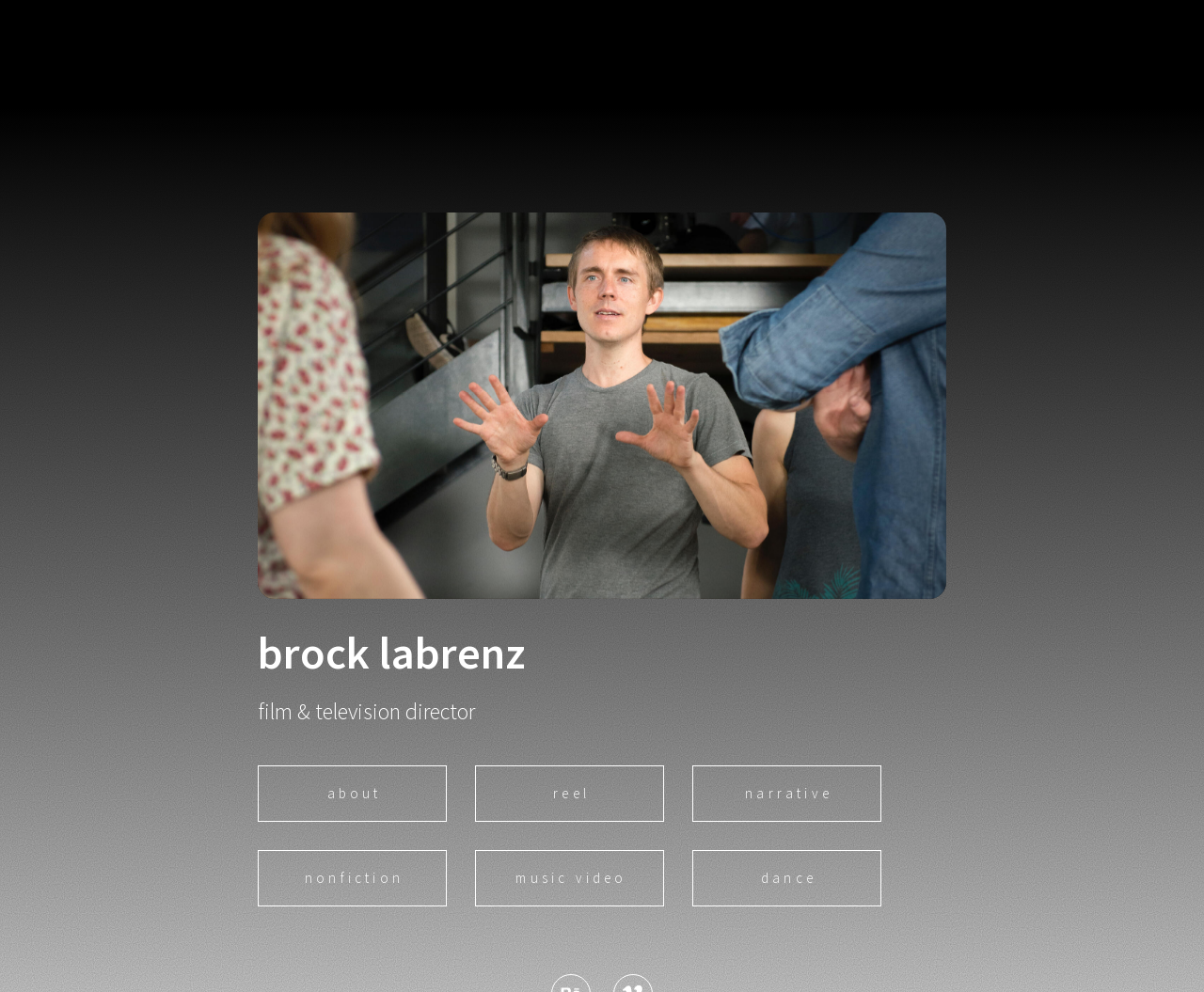Give a complete and precise description of the webpage's appearance.

The webpage is a personal portfolio website for Brock Labrenz, a film and television director. At the top-left of the page, there is a photo of Jelena Ilic, which takes up a significant portion of the top section. Below the photo, the name "Brock Labrenz" is displayed in a heading. 

Underneath the name, there is a brief description stating "film & television director". 

To the right of the description, there are five links arranged horizontally in two rows. The first row consists of three links: "about", "reel", and "narrative". The second row has two links: "nonfiction" and "music video", followed by "dance". These links are likely categories or sections of the portfolio.